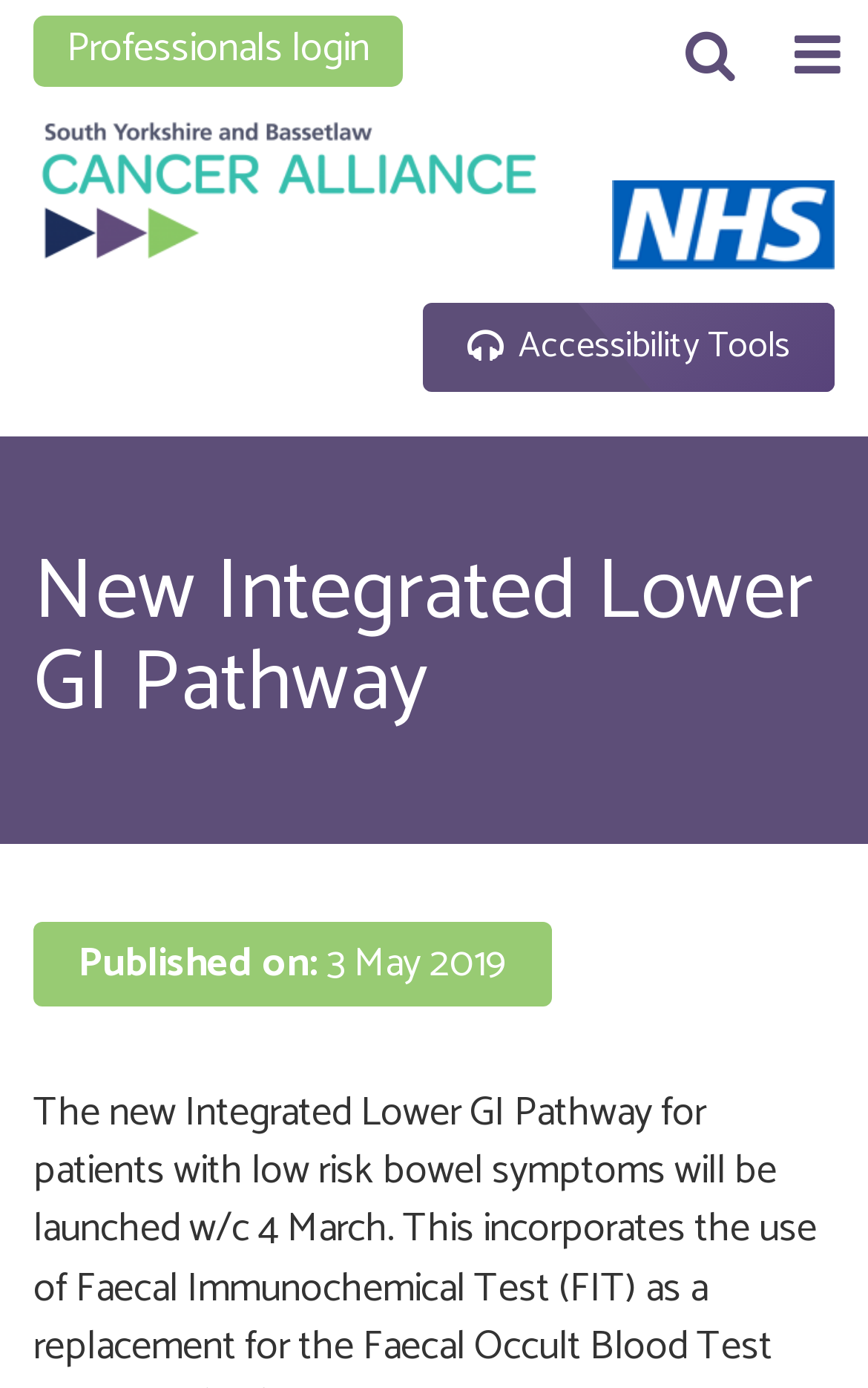Can you identify and provide the main heading of the webpage?

New Integrated Lower GI Pathway